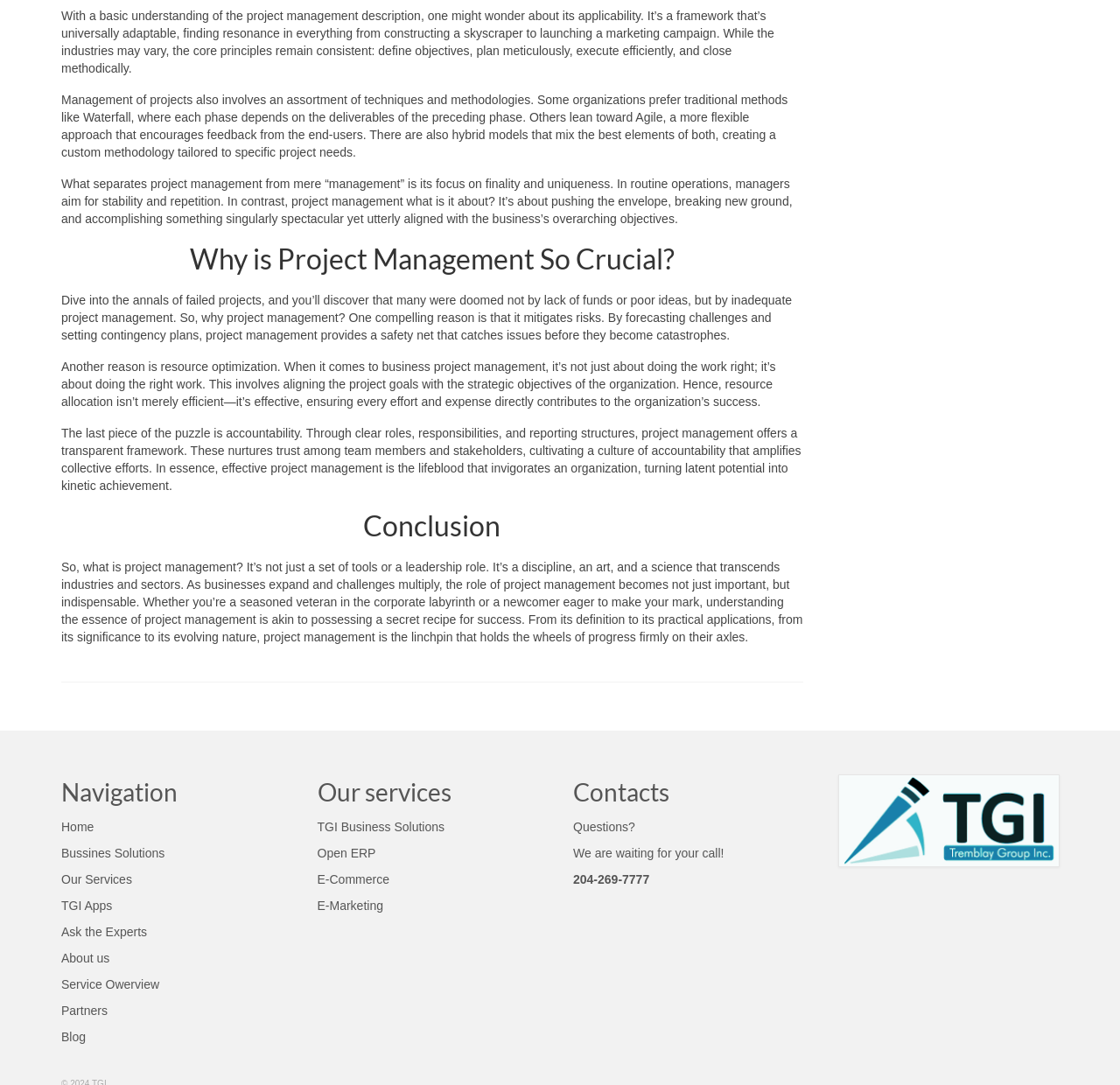What is the main focus of project management?
Refer to the image and give a detailed answer to the query.

According to the webpage, project management is distinct from mere 'management' due to its emphasis on finality and uniqueness. This is evident in the text 'What separates project management from mere “management” is its focus on finality and uniqueness.'